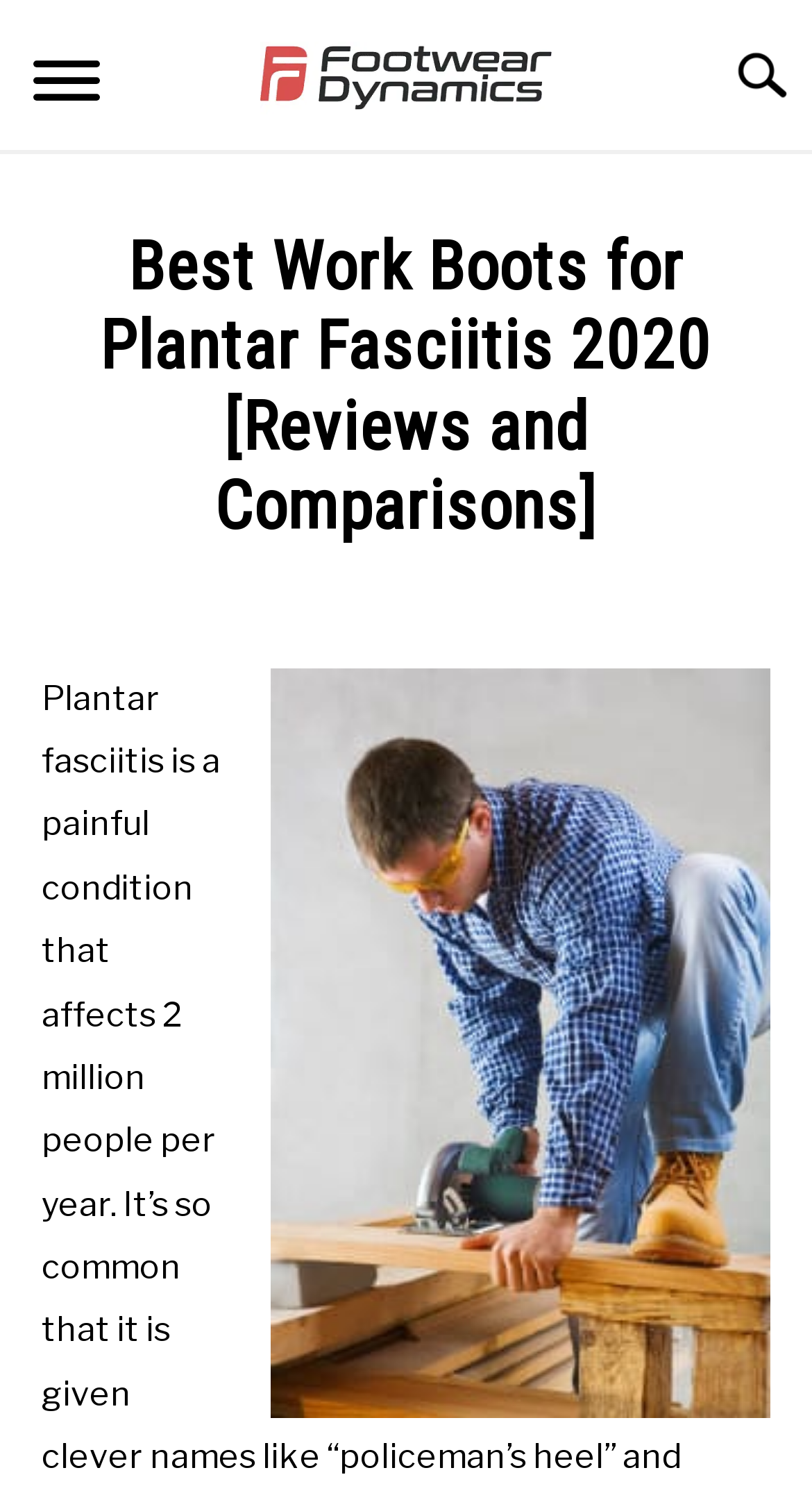What is the logo of the website?
Examine the image and give a concise answer in one word or a short phrase.

Footwear Dynamics